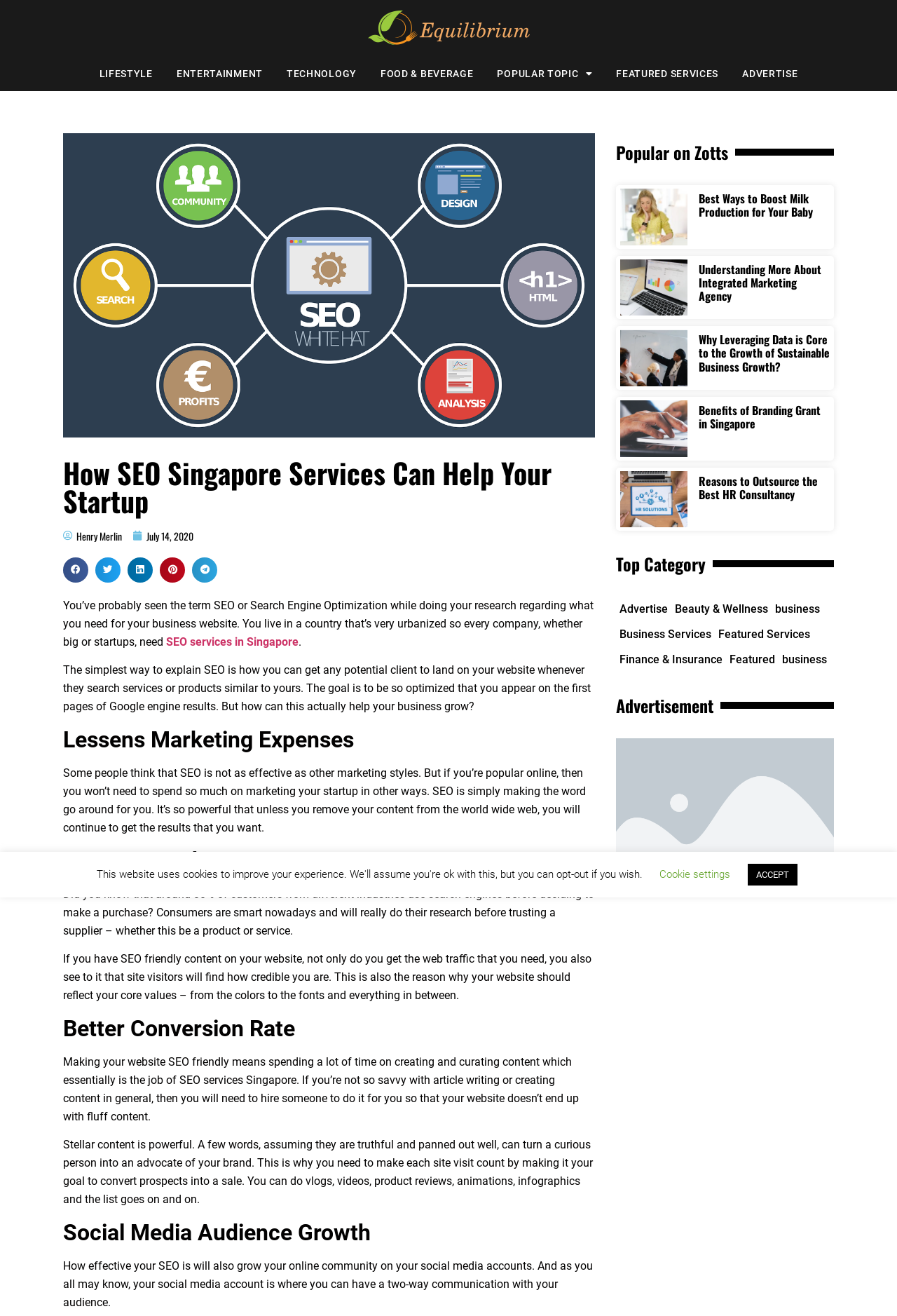Summarize the webpage with intricate details.

This webpage is about SEO services in Singapore and how they can help startups. At the top, there is a navigation menu with links to various categories such as Lifestyle, Entertainment, Technology, and Food & Beverage. There is also a link to Popular Topics and a dropdown menu with more options.

Below the navigation menu, there is a large image with the title "SEO Services in Singapore" and a heading that reads "How SEO Singapore Services Can Help Your Startup". The author of the article, Henry Merlin, and the date of publication, July 14, 2020, are also displayed.

The main content of the webpage is divided into sections, each with a heading and a brief description. The sections include "Lessens Marketing Expenses", "Faster Growth", "Better Conversion Rate", and "Social Media Audience Growth". Each section explains how SEO services can benefit startups in these areas.

On the right side of the webpage, there are social media sharing buttons, allowing users to share the article on Facebook, Twitter, LinkedIn, Pinterest, and Telegram.

Further down the page, there are several article previews with headings and links to read more. These articles appear to be related to business and marketing topics.

At the bottom of the page, there are links to various categories such as Beauty & Wellness, Business, Business Services, and Finance & Insurance. There is also a section for advertisements and a button to accept cookie settings.